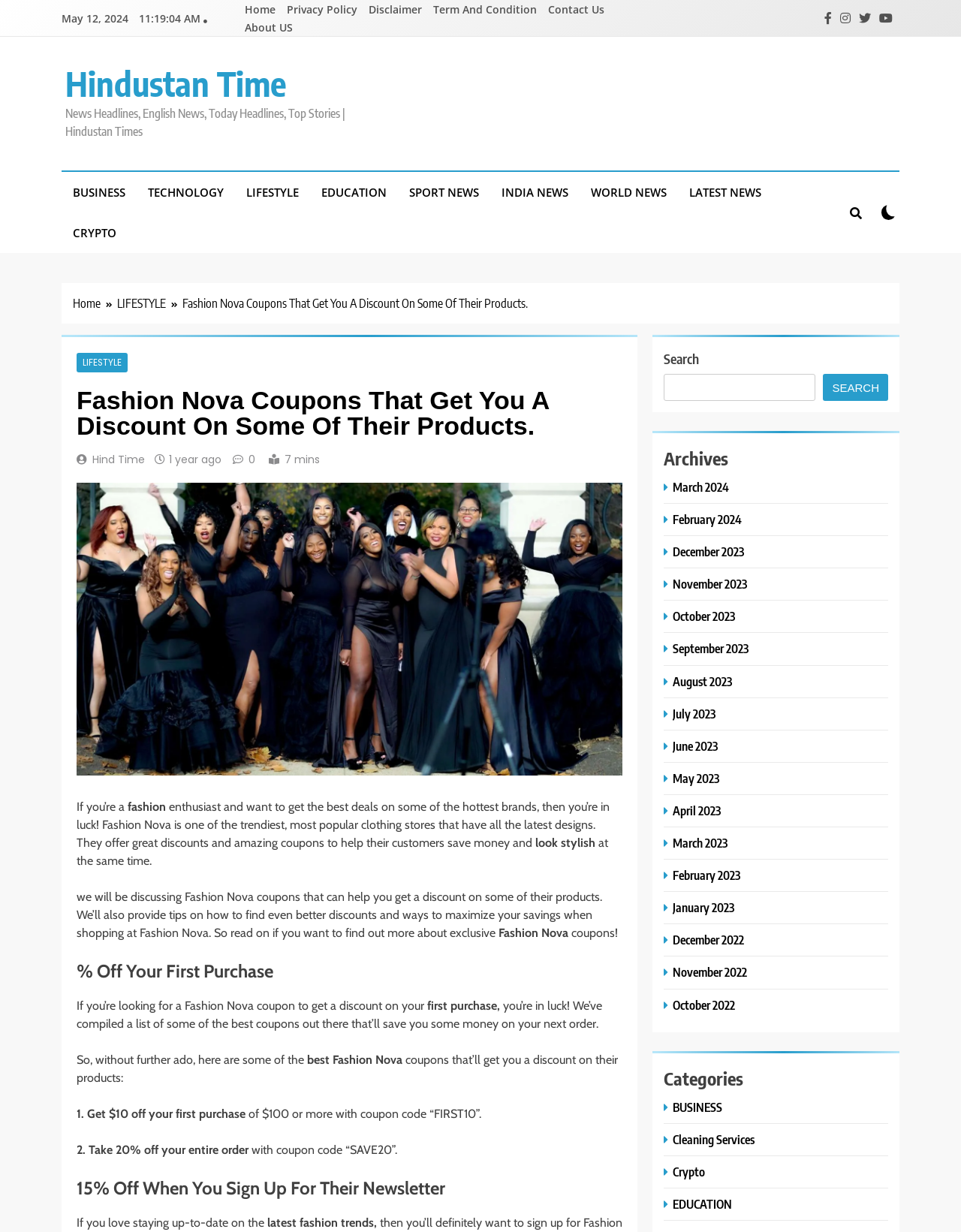Can you identify the bounding box coordinates of the clickable region needed to carry out this instruction: 'Read about 15% Off When You Sign Up For Their Newsletter'? The coordinates should be four float numbers within the range of 0 to 1, stated as [left, top, right, bottom].

[0.08, 0.956, 0.648, 0.973]